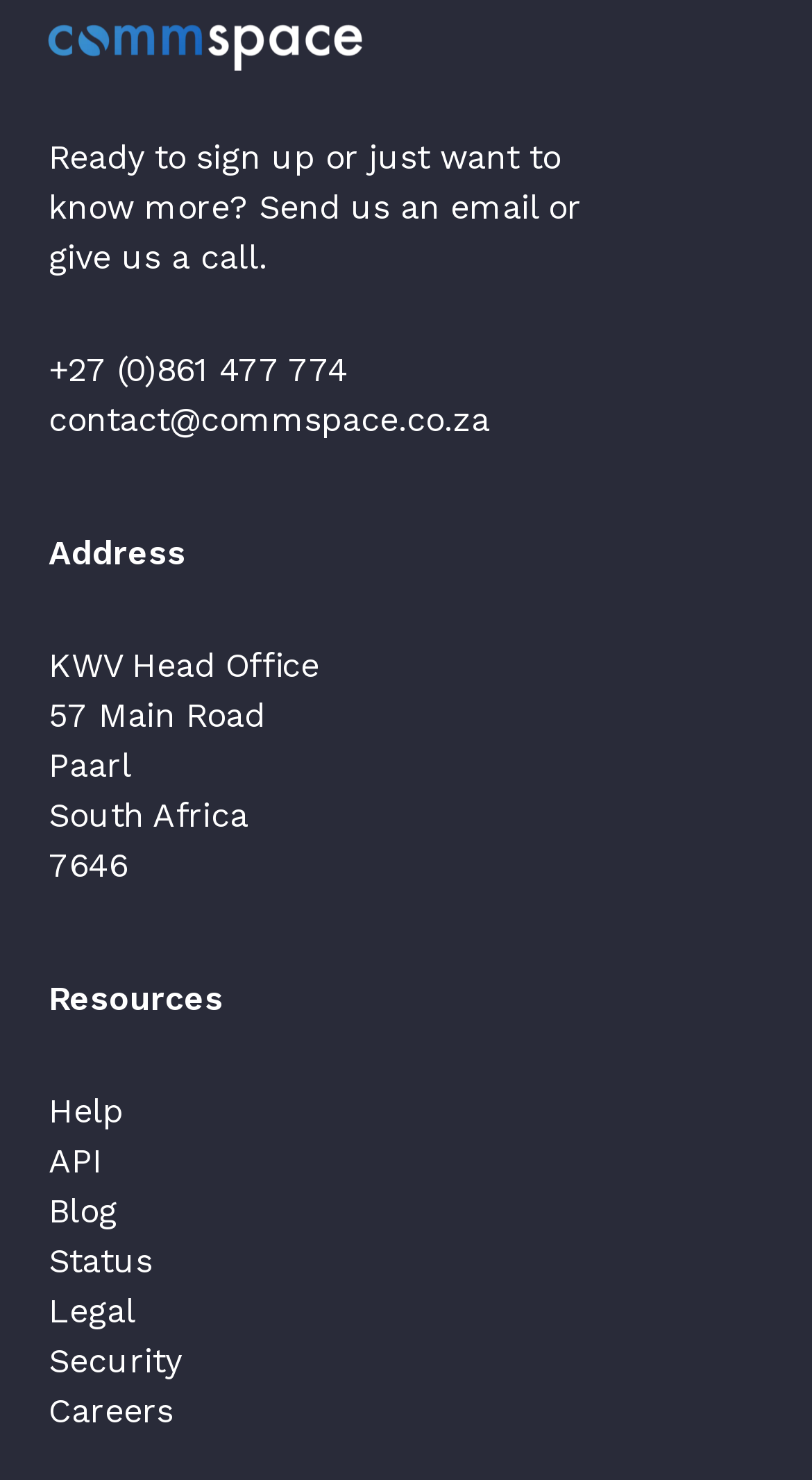Please find the bounding box coordinates of the element that you should click to achieve the following instruction: "Send an email". The coordinates should be presented as four float numbers between 0 and 1: [left, top, right, bottom].

[0.06, 0.27, 0.604, 0.297]